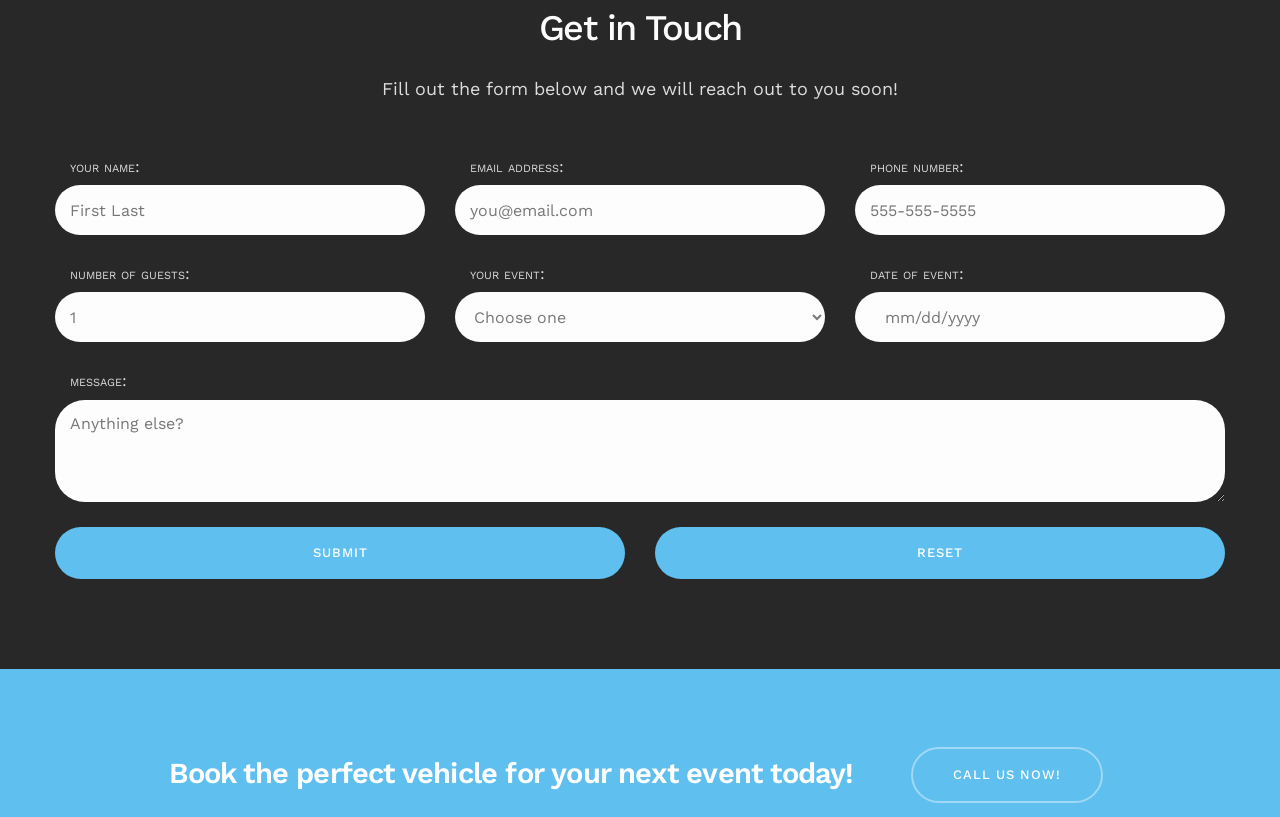What is the purpose of the form on this webpage?
Respond to the question with a well-detailed and thorough answer.

The form on this webpage is used to send a message to the website owner, as indicated by the form's label 'Send us a message'. It contains various input fields such as name, email address, phone number, number of guests, event type, date of event, and message, which suggests that the user is inquiring about or booking an event.